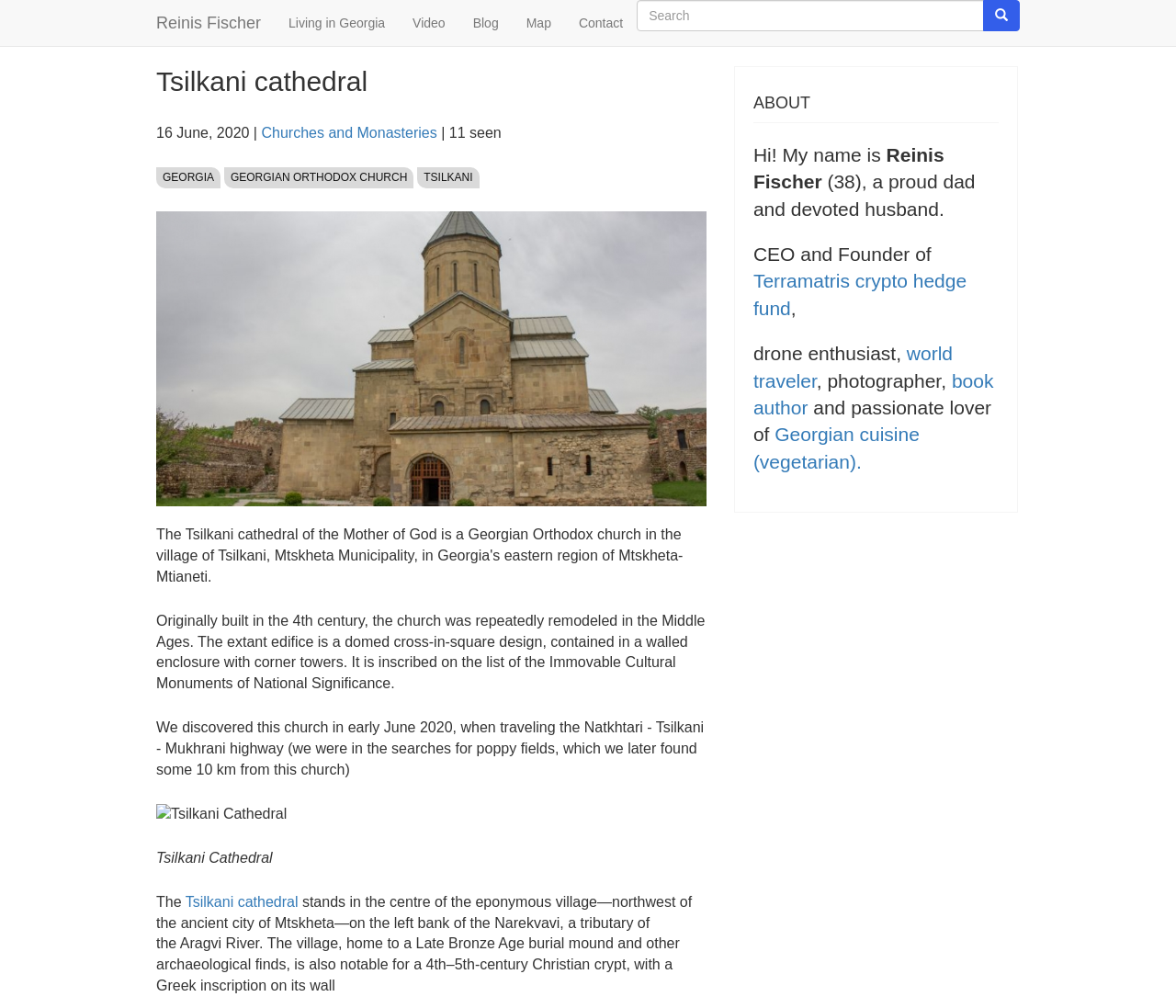Please provide the bounding box coordinates for the element that needs to be clicked to perform the following instruction: "Search for something". The coordinates should be given as four float numbers between 0 and 1, i.e., [left, top, right, bottom].

[0.133, 0.0, 0.867, 0.046]